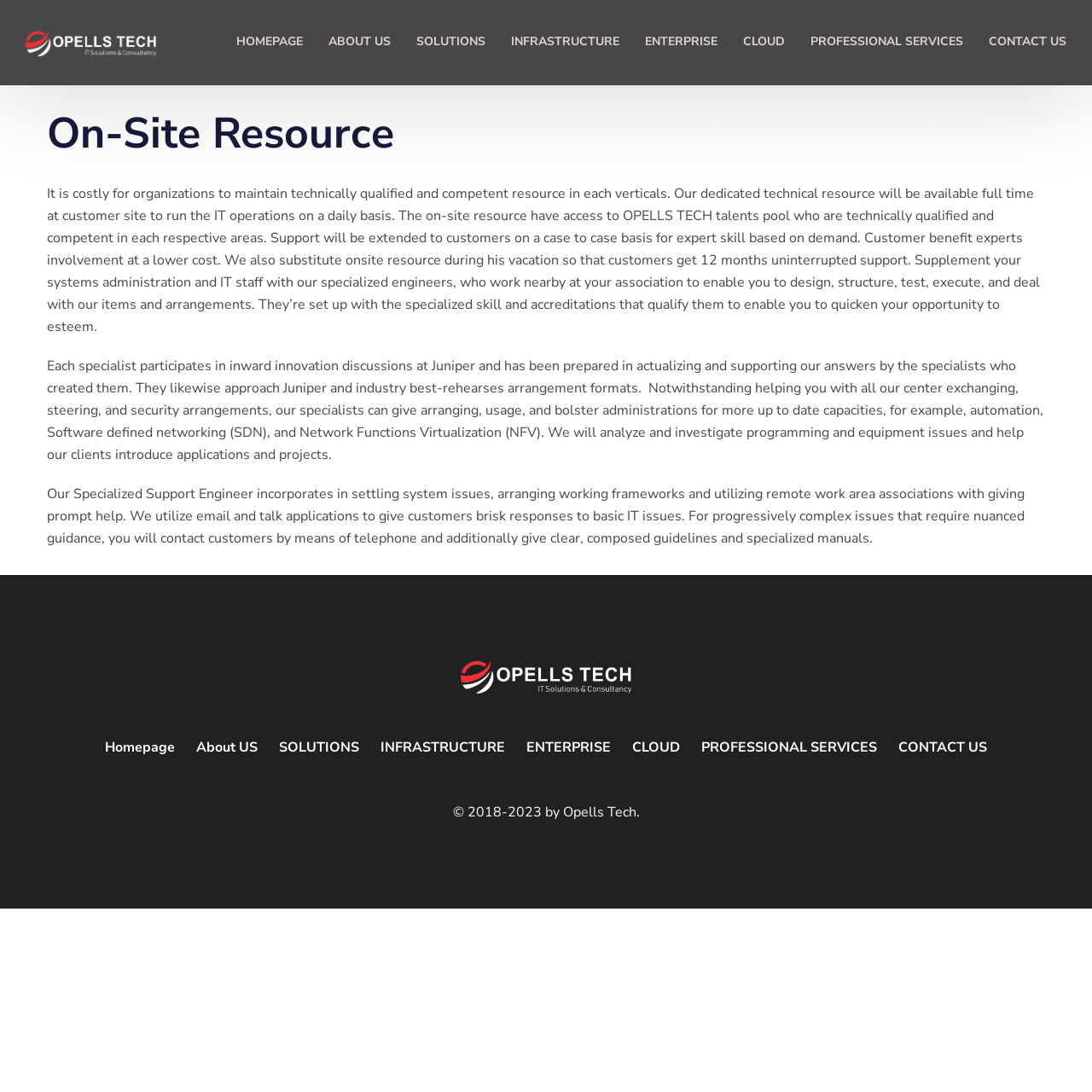What is the copyright year range of Opells Tech's website?
With the help of the image, please provide a detailed response to the question.

I determined the copyright year range by looking at the bottom of the webpage, where I found the text '© 2018-2023 by Opells Tech.'. This suggests that the website's copyright year range is from 2018 to 2023.